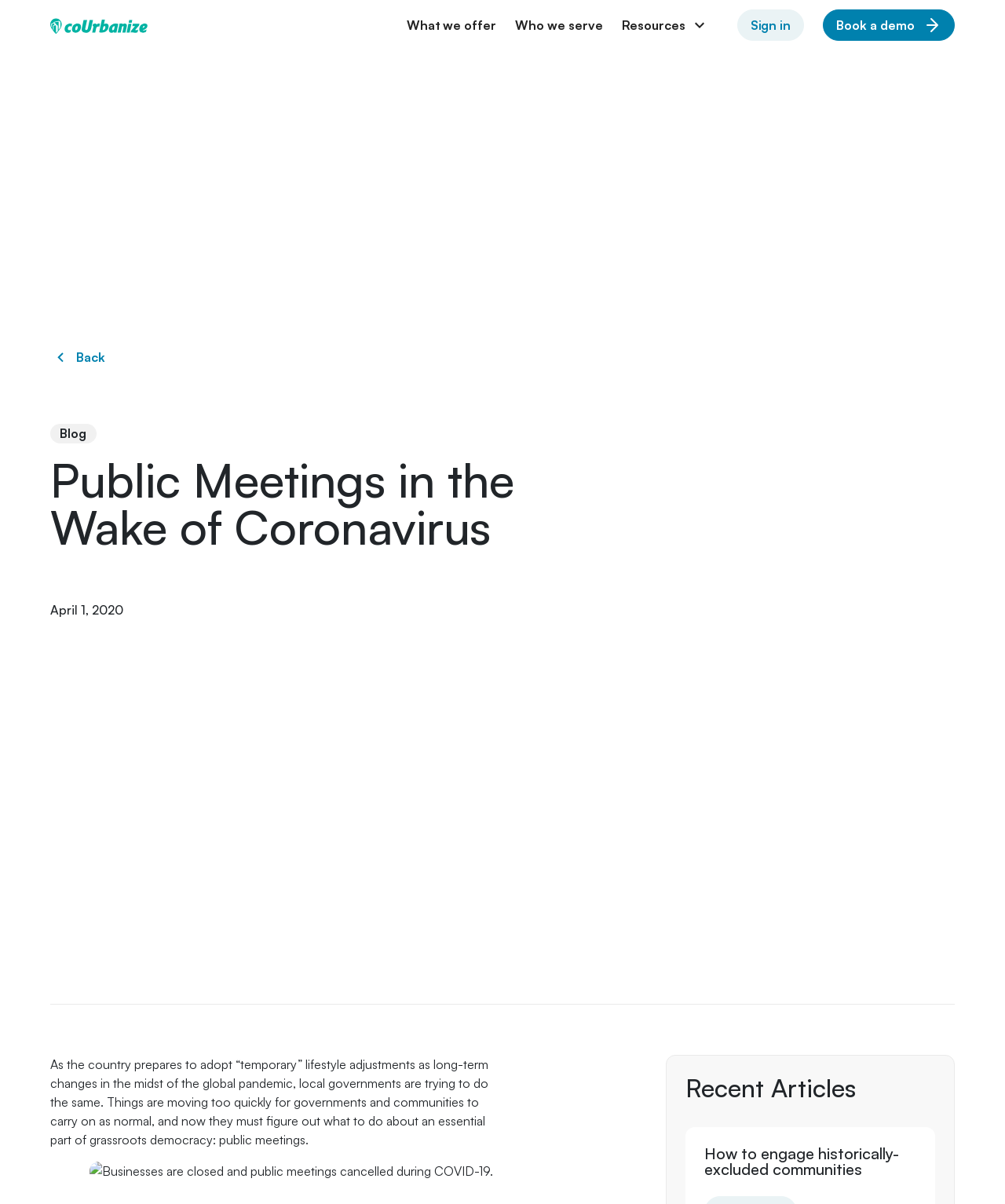Your task is to find and give the main heading text of the webpage.

Public Meetings in the Wake of Coronavirus